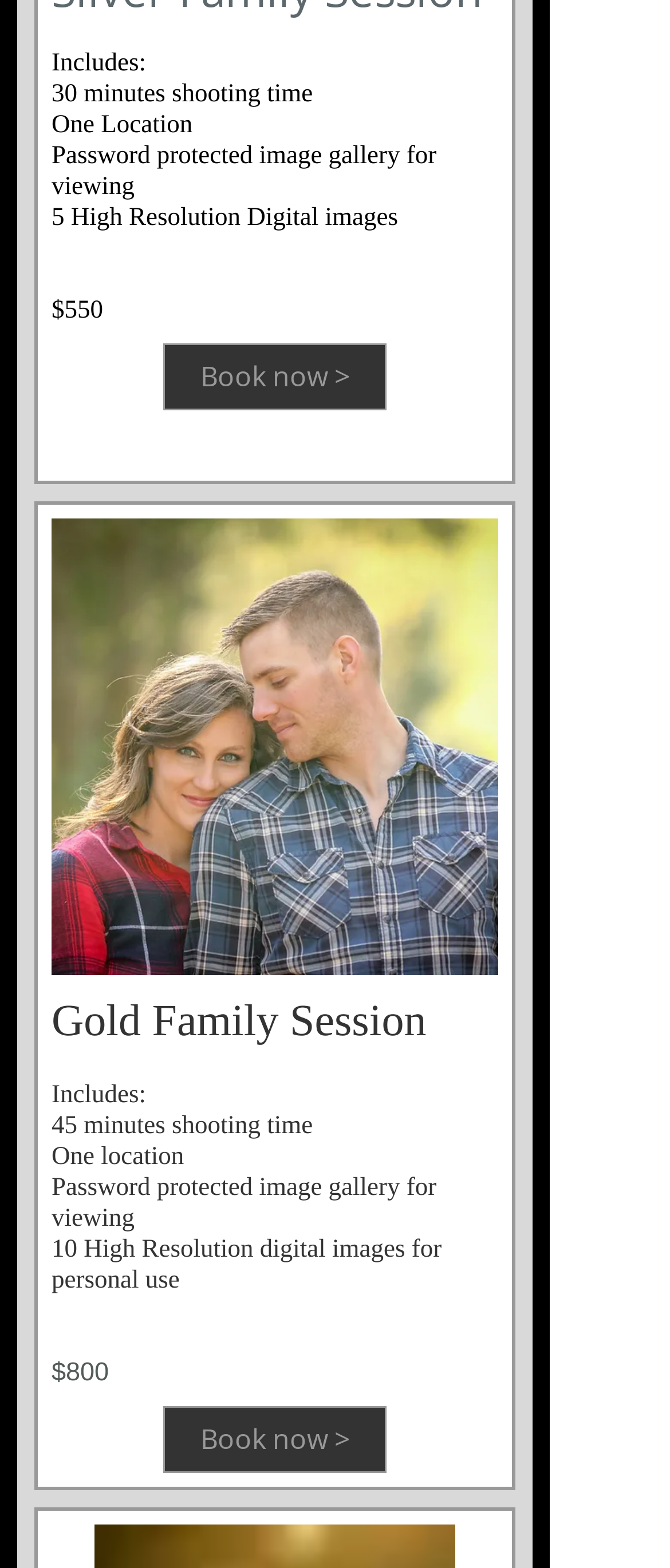Please answer the following query using a single word or phrase: 
How many high-resolution digital images are included in the Gold Family Session?

10